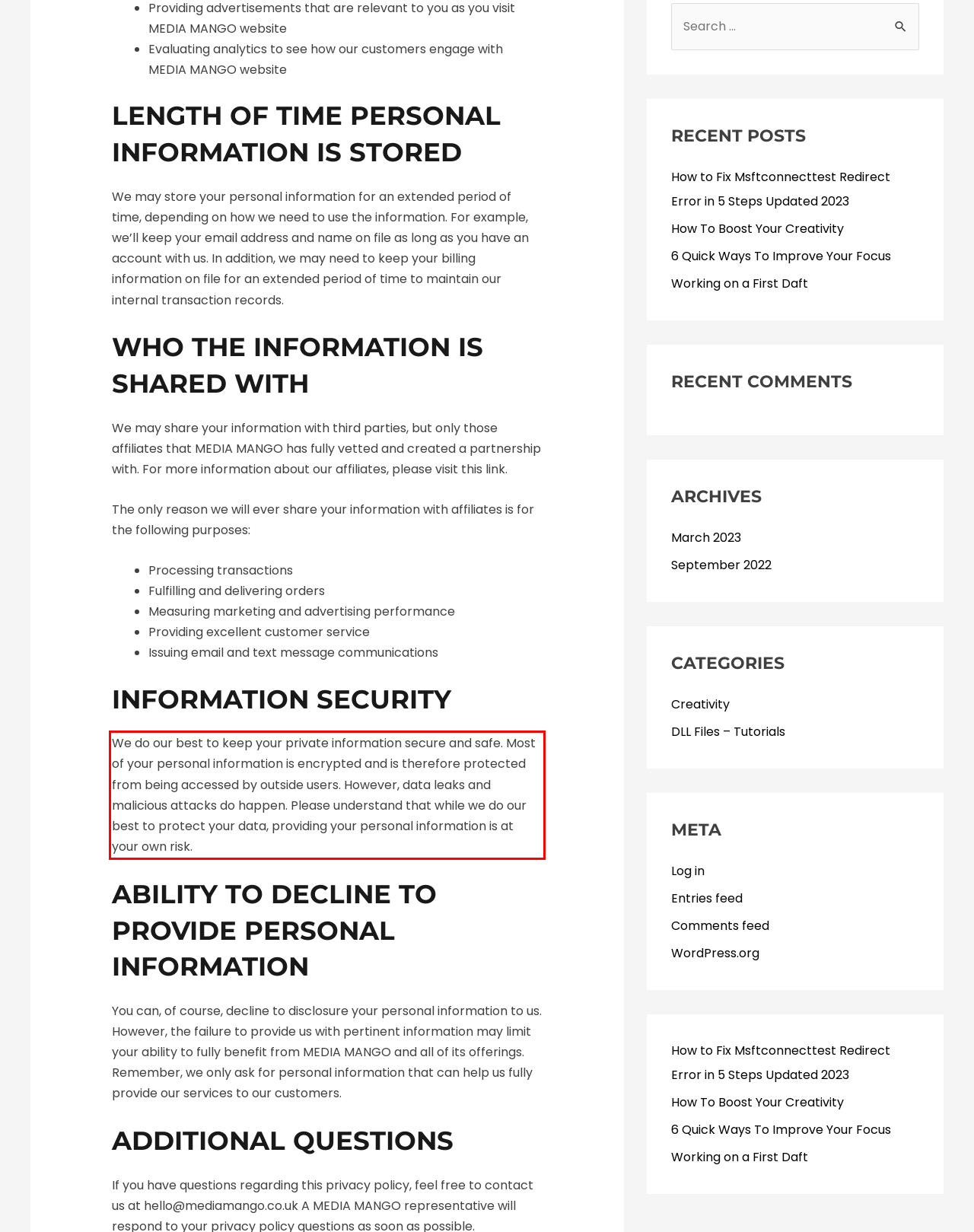Given a screenshot of a webpage containing a red rectangle bounding box, extract and provide the text content found within the red bounding box.

We do our best to keep your private information secure and safe. Most of your personal information is encrypted and is therefore protected from being accessed by outside users. However, data leaks and malicious attacks do happen. Please understand that while we do our best to protect your data, providing your personal information is at your own risk.